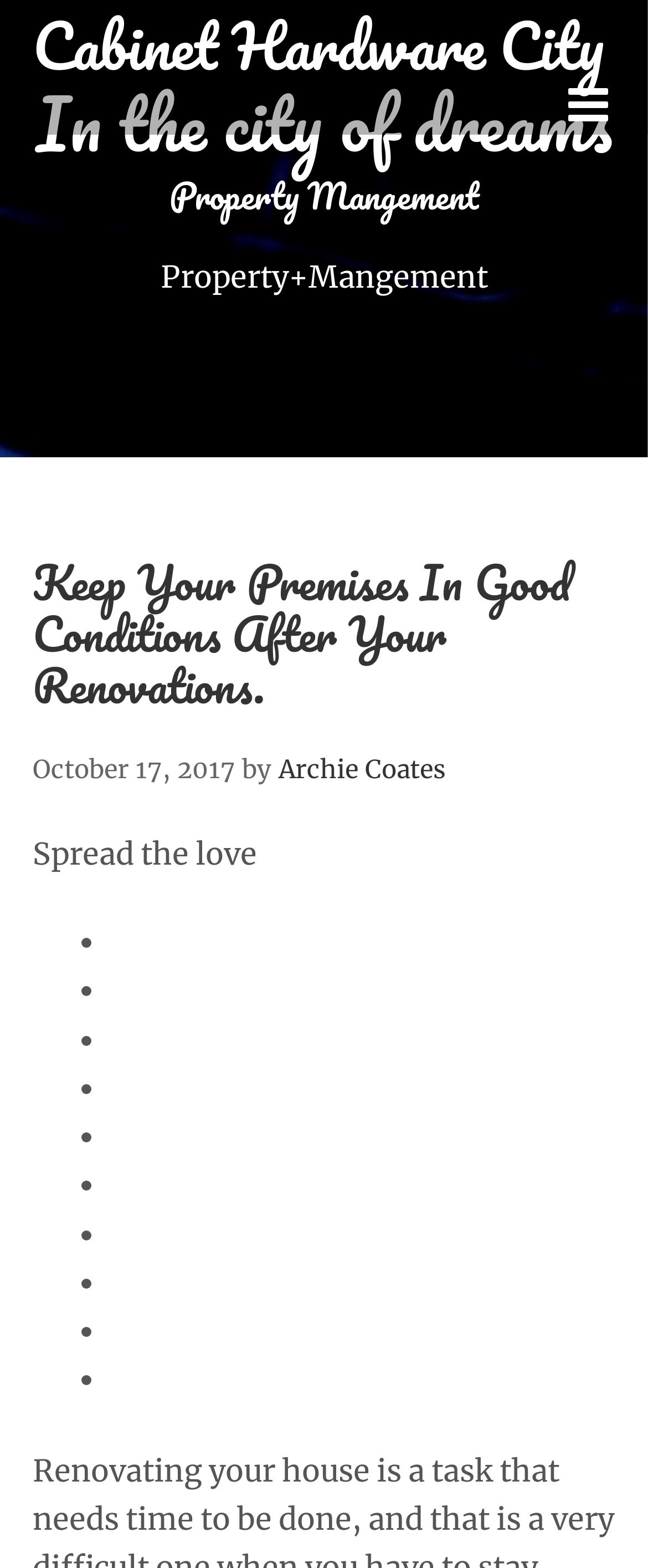Who wrote the article? Look at the image and give a one-word or short phrase answer.

Archie Coates